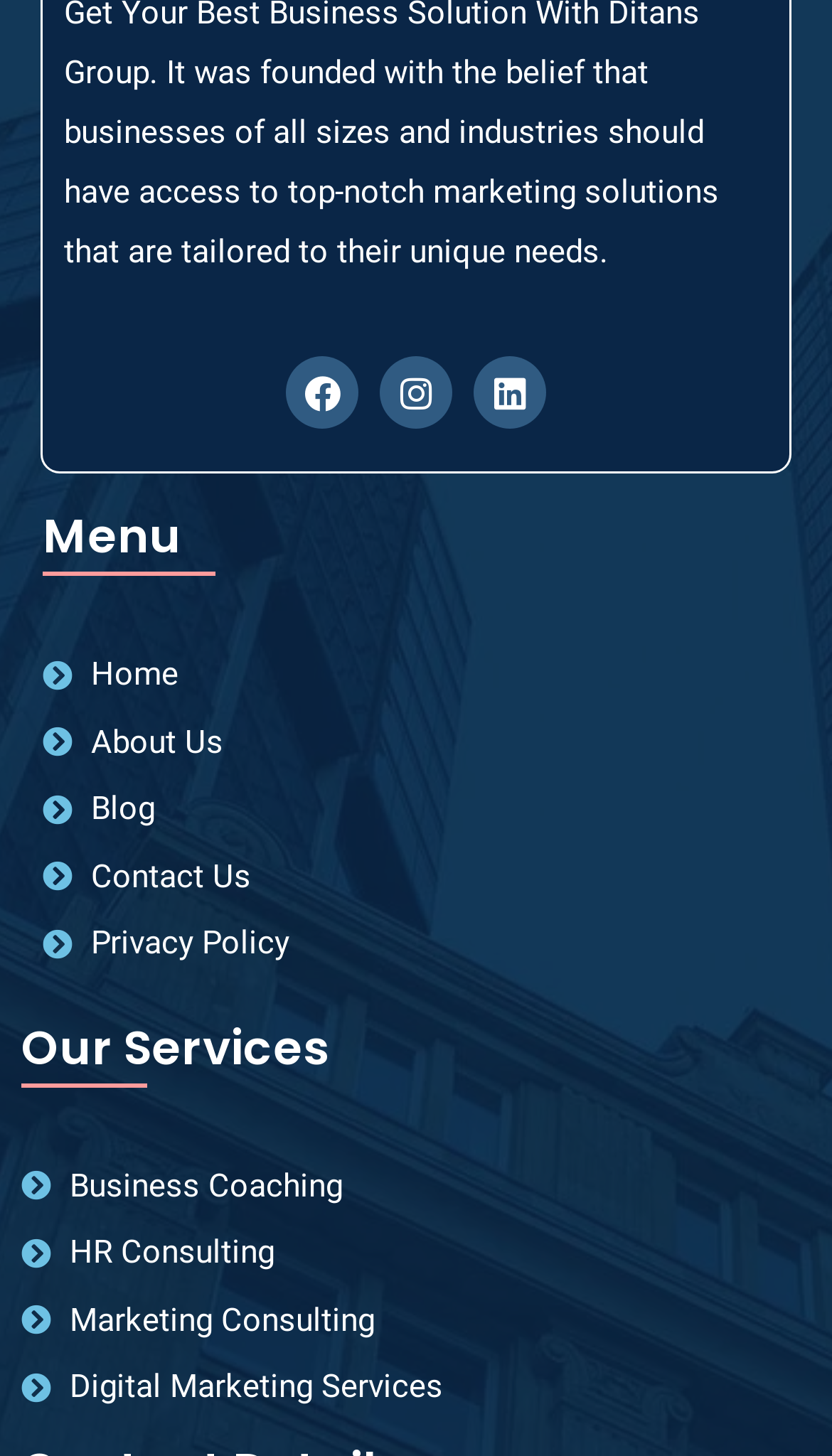Determine the bounding box for the UI element described here: "Marketing Consulting".

[0.026, 0.89, 0.974, 0.923]